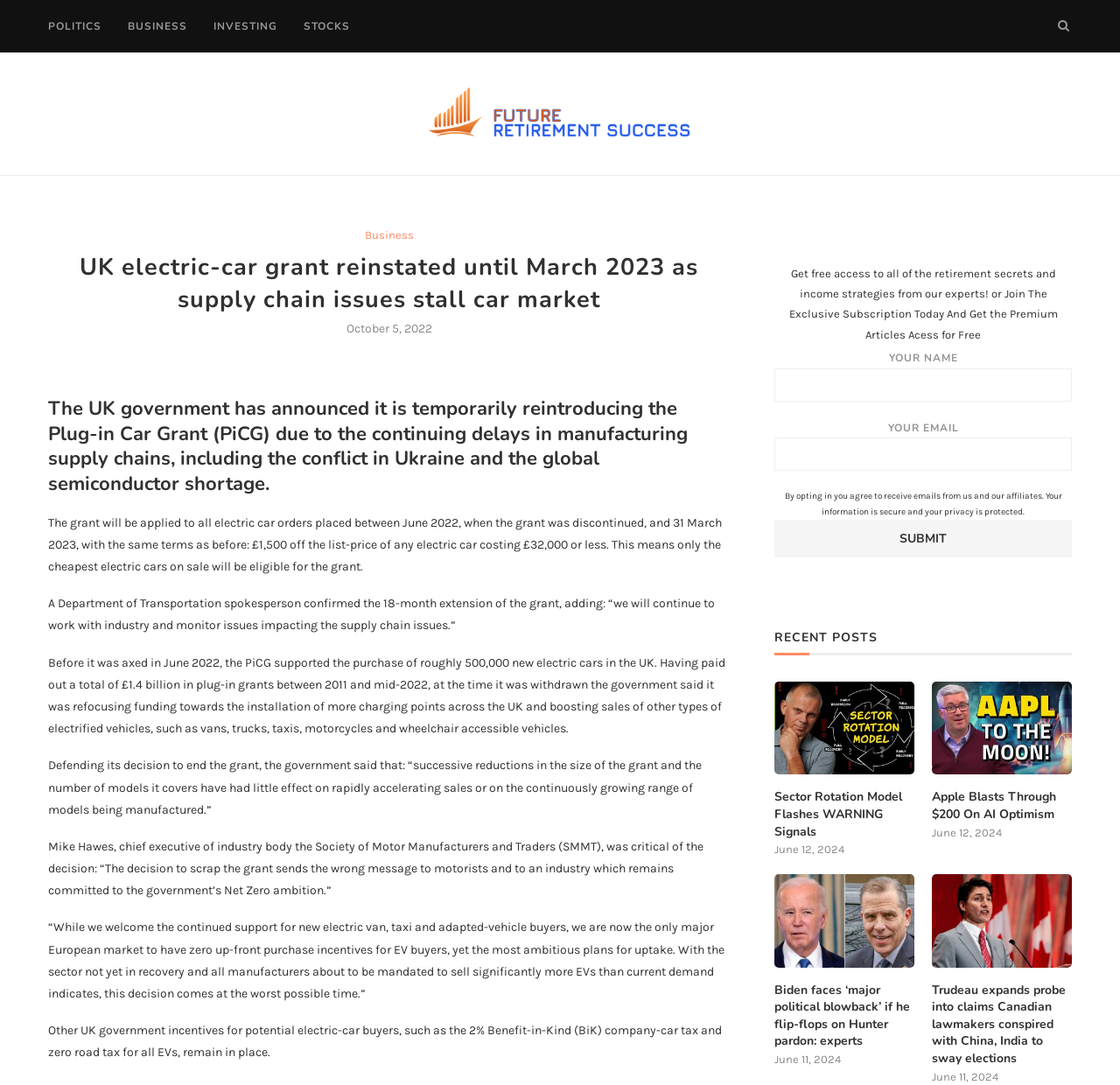Use a single word or phrase to answer the following:
What is the name of the industry body mentioned in the article?

SMMT